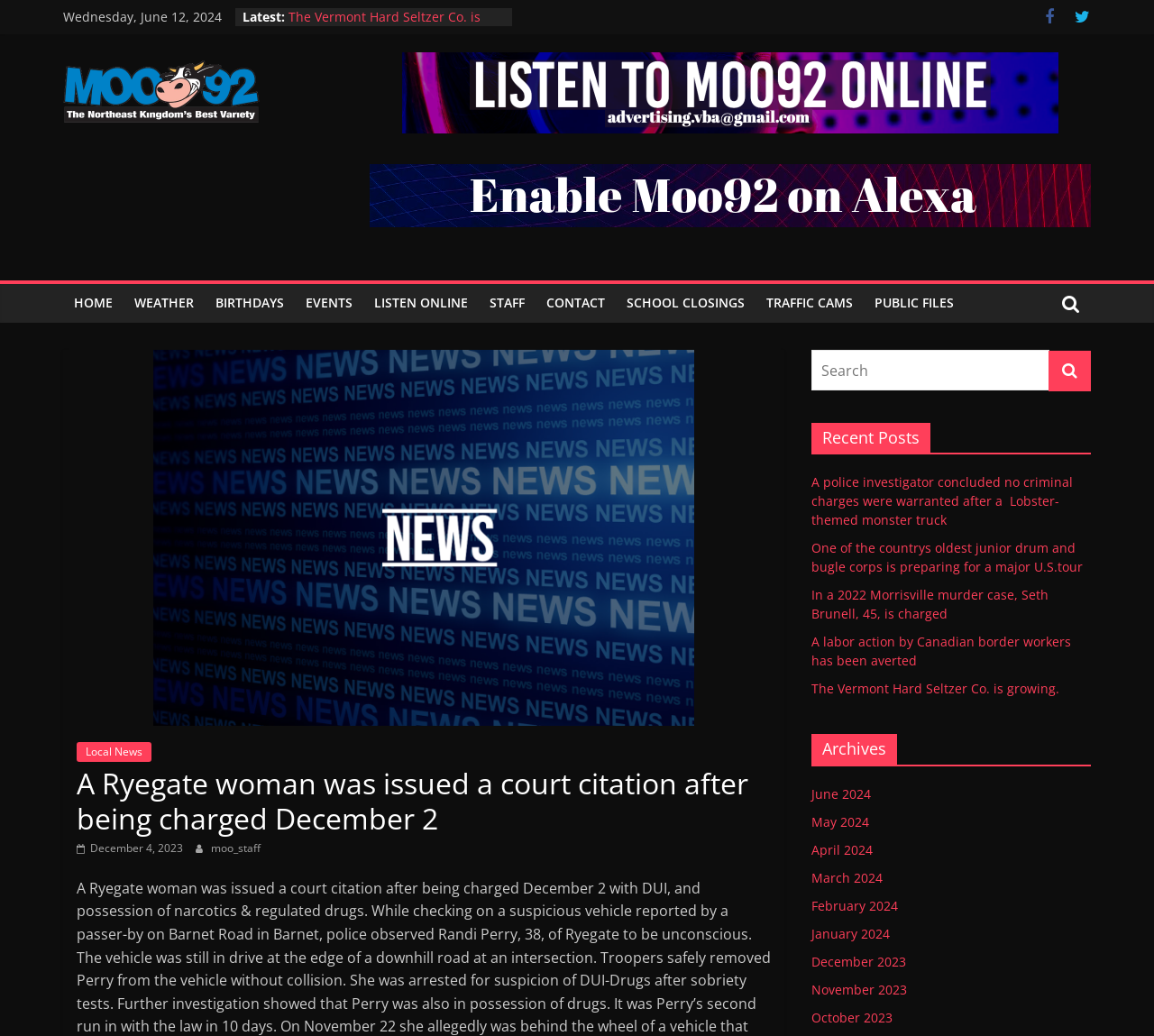What is the primary heading on this webpage?

A Ryegate woman was issued a court citation after being charged December 2